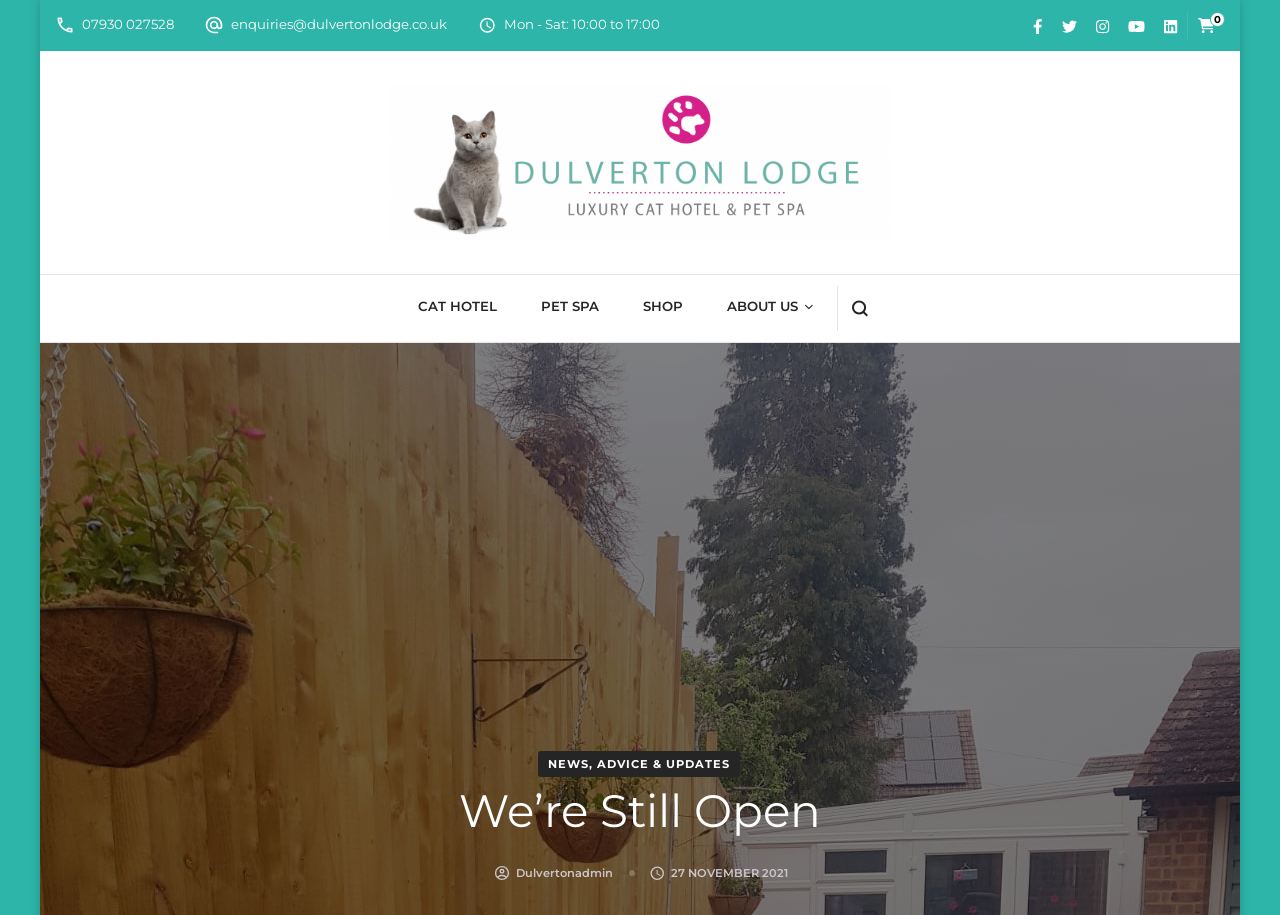Determine the bounding box for the UI element as described: ".sea{fill:#fff;}". The coordinates should be represented as four float numbers between 0 and 1, formatted as [left, top, right, bottom].

[0.654, 0.313, 0.689, 0.362]